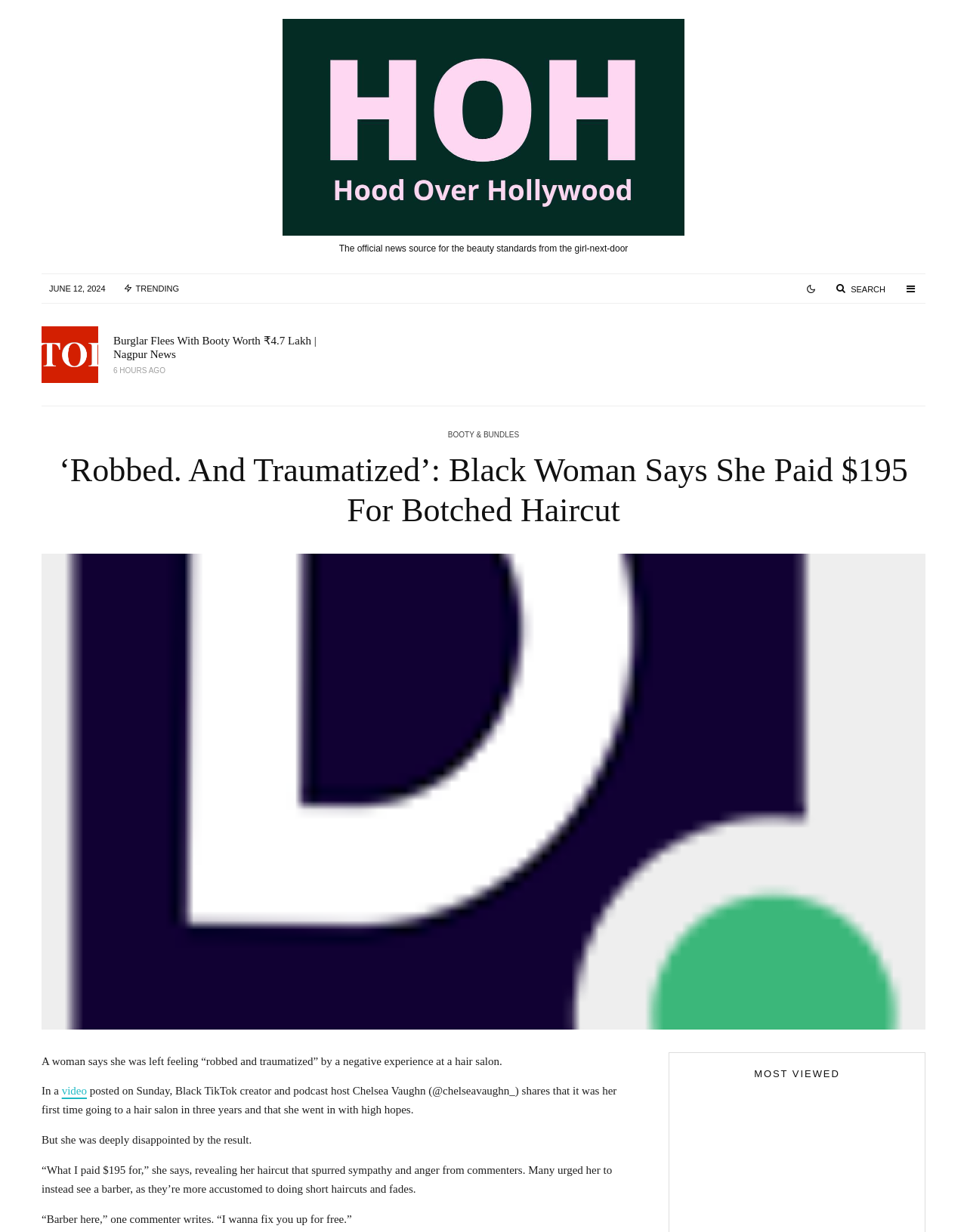Identify the webpage's primary heading and generate its text.

‘Robbed. And Traumatized’: Black Woman Says She Paid $195 For Botched Haircut